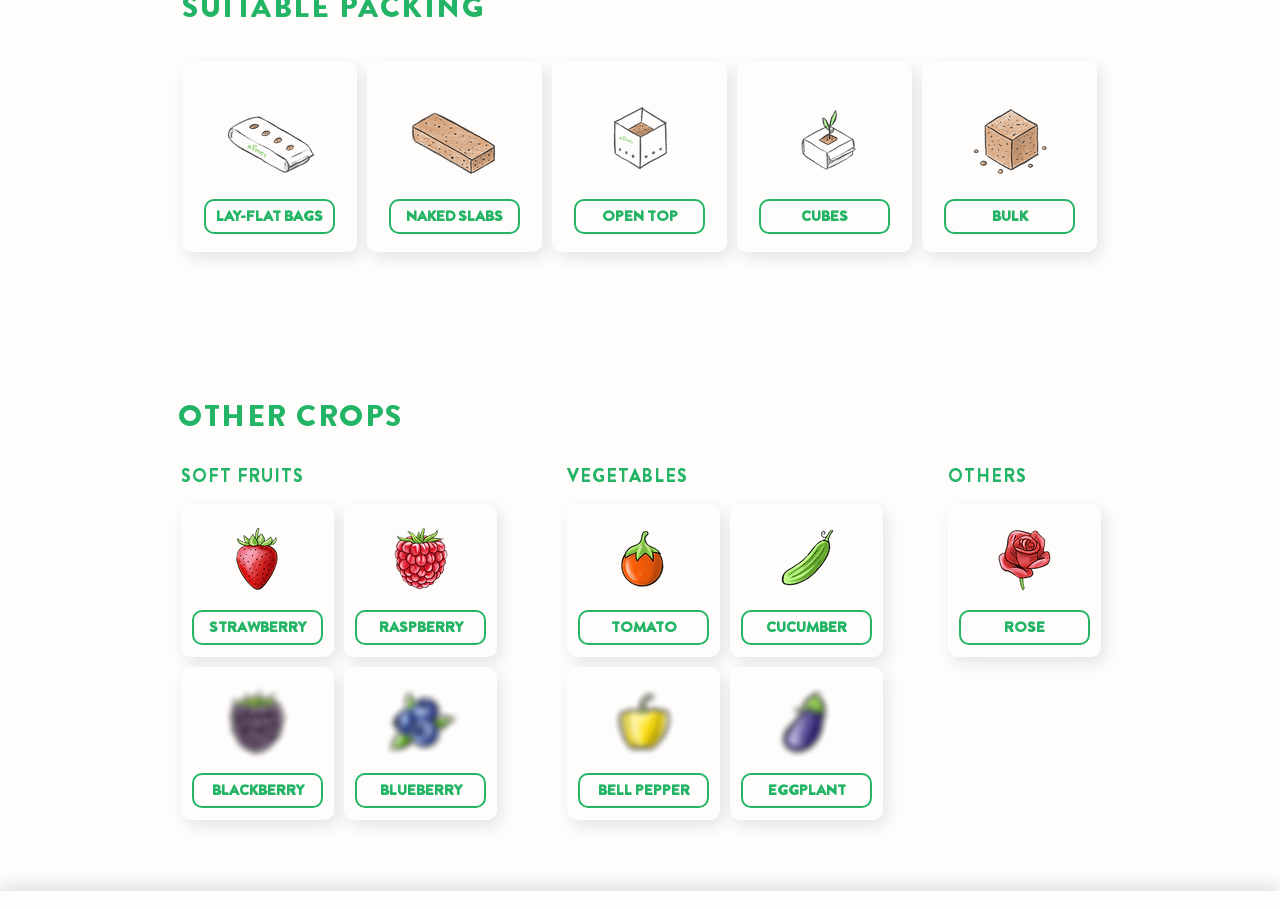Please find the bounding box coordinates in the format (top-left x, top-left y, bottom-right x, bottom-right y) for the given element description. Ensure the coordinates are floating point numbers between 0 and 1. Description: CUCUMBER

[0.579, 0.671, 0.681, 0.709]